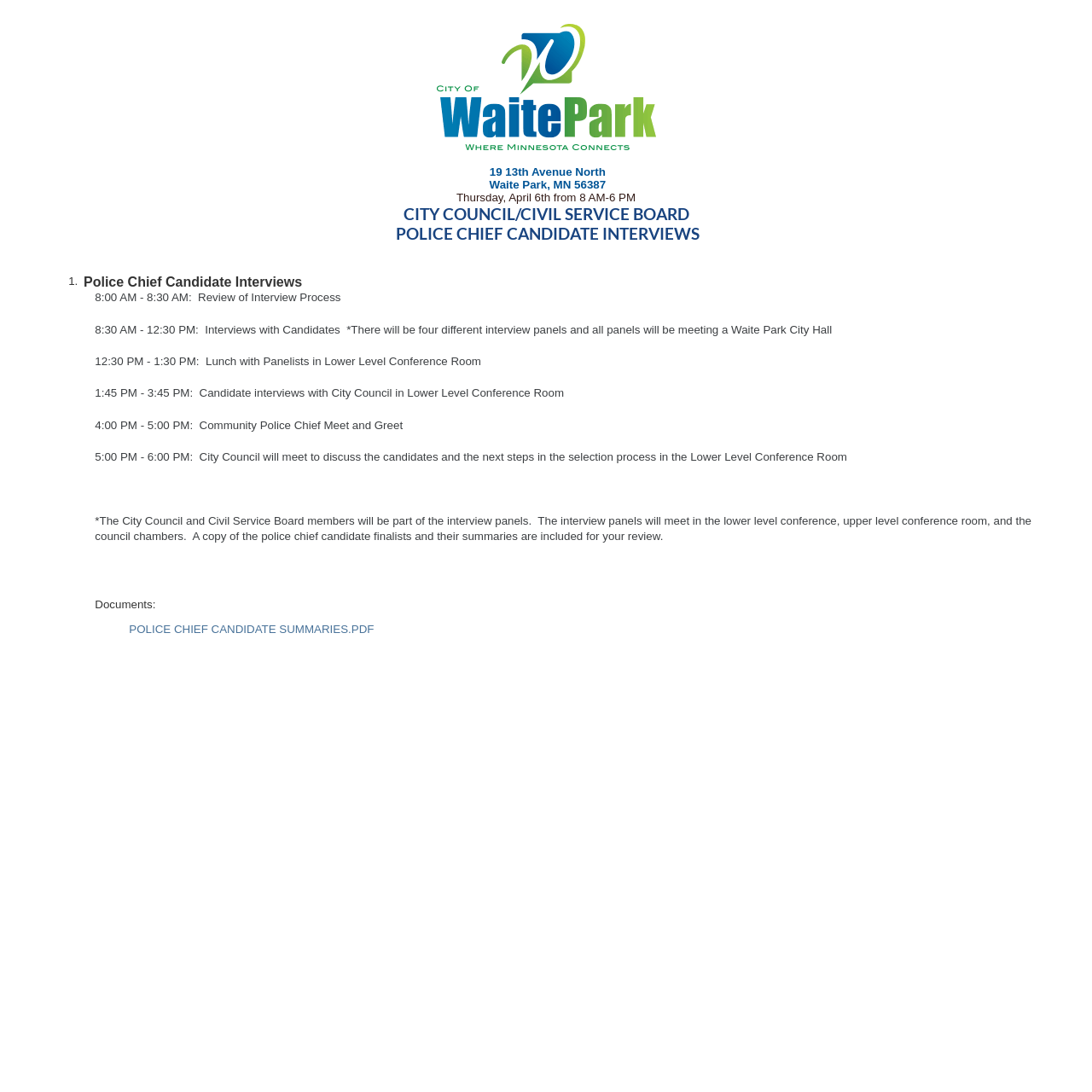Provide a thorough summary of the webpage.

The webpage appears to be an agenda for a city council meeting on April 6th, 2023. At the top, there is an image of the footer ID, followed by the address "19 13th Avenue North, Waite Park, MN 56387" and the meeting details "Thursday, April 6th from 8 AM-6 PM". 

Below this, there is a heading "CITY COUNCIL/CIVIL SERVICE BOARD" and a subheading "POLICE CHIEF CANDIDATE INTERVIEWS". The main content of the page is a list of events and interviews scheduled for the day, including the review of the interview process, interviews with candidates, lunch with panelists, and a community police chief meet and greet. 

Each event is listed with its corresponding time and location. There are seven events in total, with the last one being a meeting of the city council to discuss the candidates and the next steps in the selection process. 

At the bottom of the page, there is a note with additional information about the interview panels and the location of the meetings. There is also a link to a PDF document titled "POLICE CHIEF CANDIDATE SUMMARIES.PDF" which is likely related to the police chief candidate interviews.